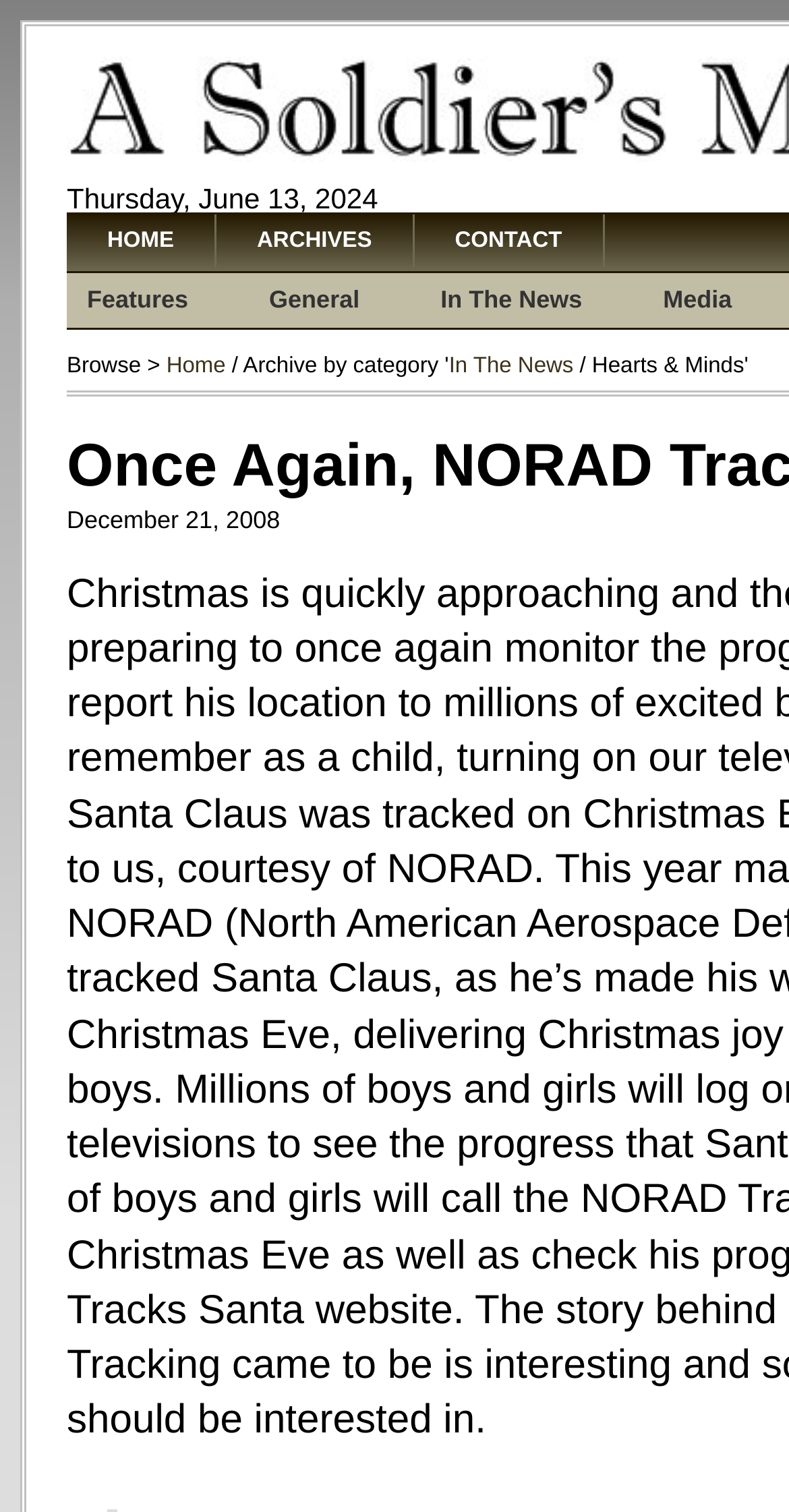How many sub-links are there under 'Browse'?
Could you answer the question with a detailed and thorough explanation?

When you click on 'Browse >', there are two sub-links, which are 'Home' and 'In The News'.